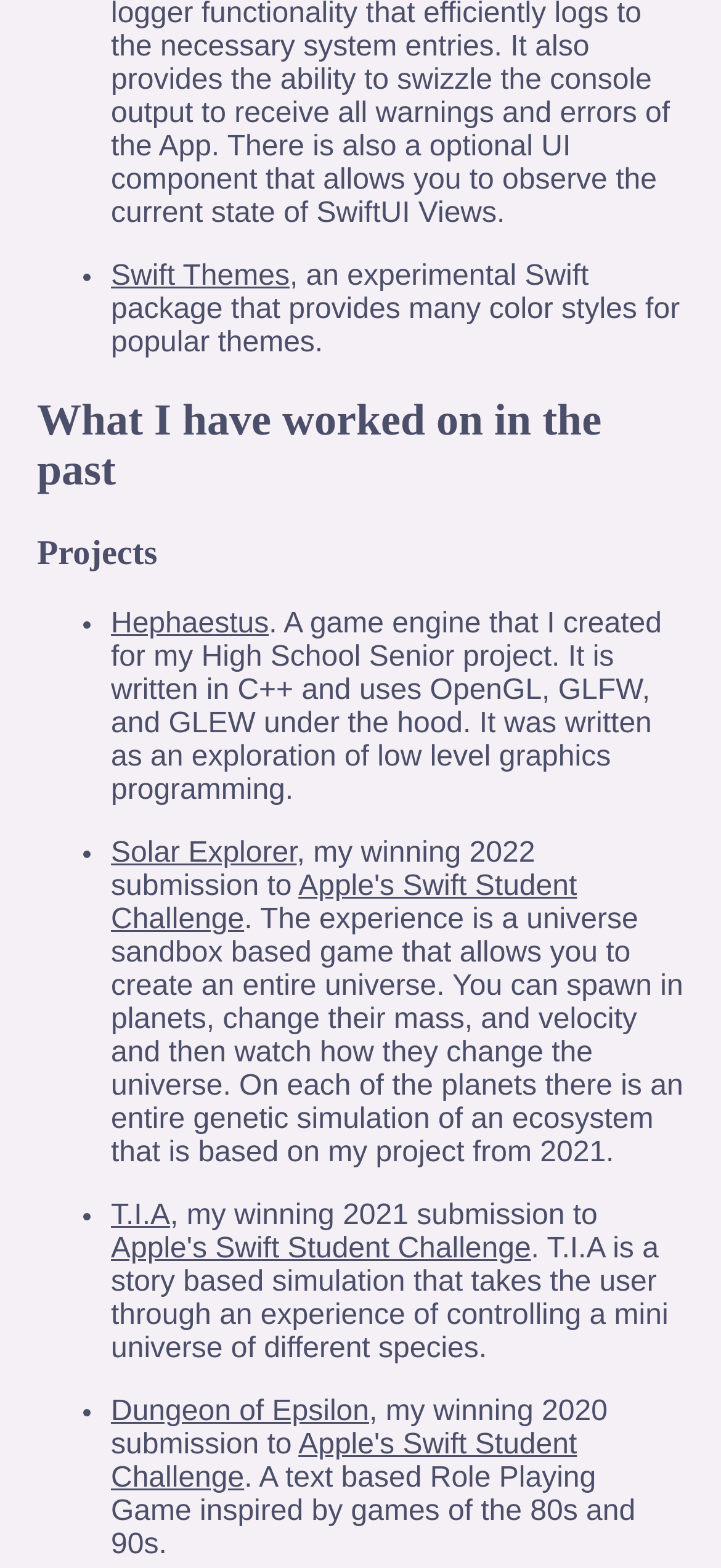Identify the coordinates of the bounding box for the element that must be clicked to accomplish the instruction: "Check LiU's Privacy Policy".

None